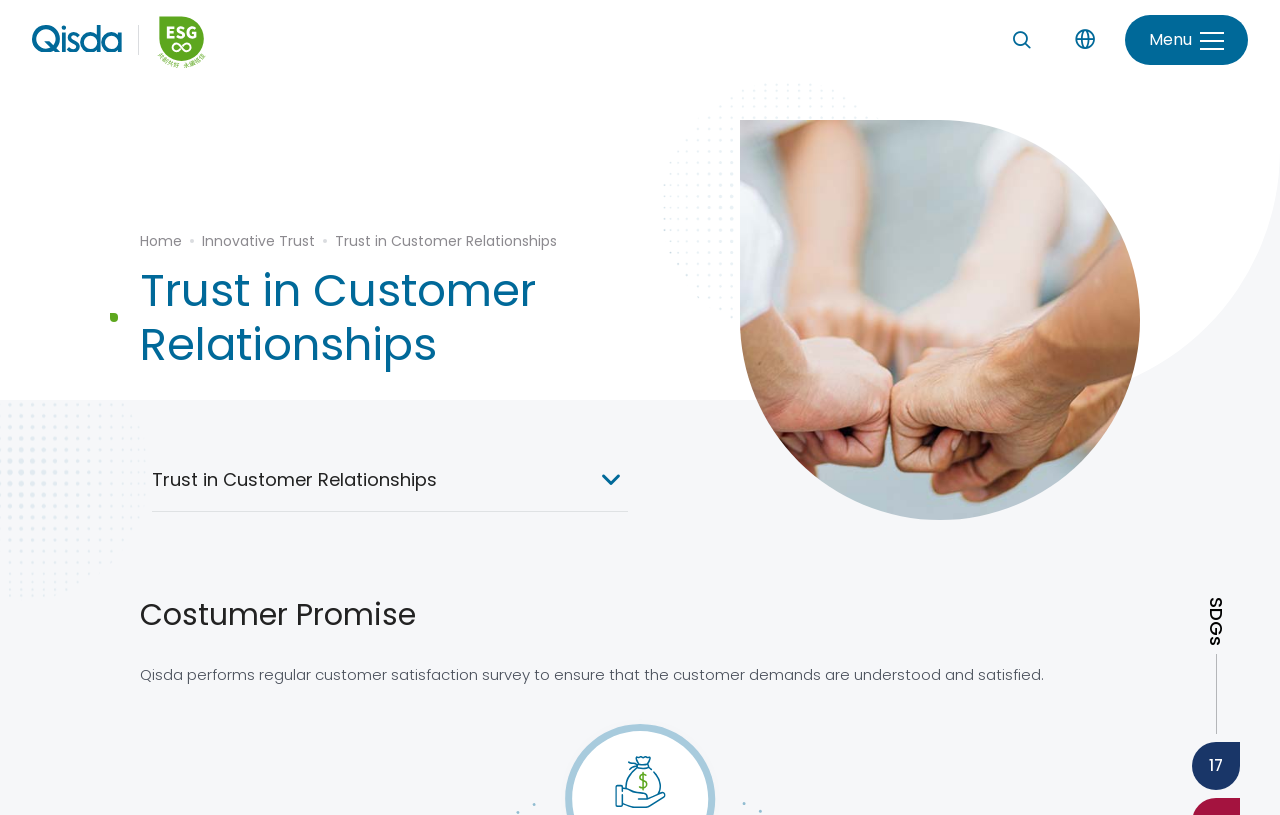Find the bounding box coordinates for the area that should be clicked to accomplish the instruction: "Learn about Green Product".

[0.144, 0.712, 0.466, 0.762]